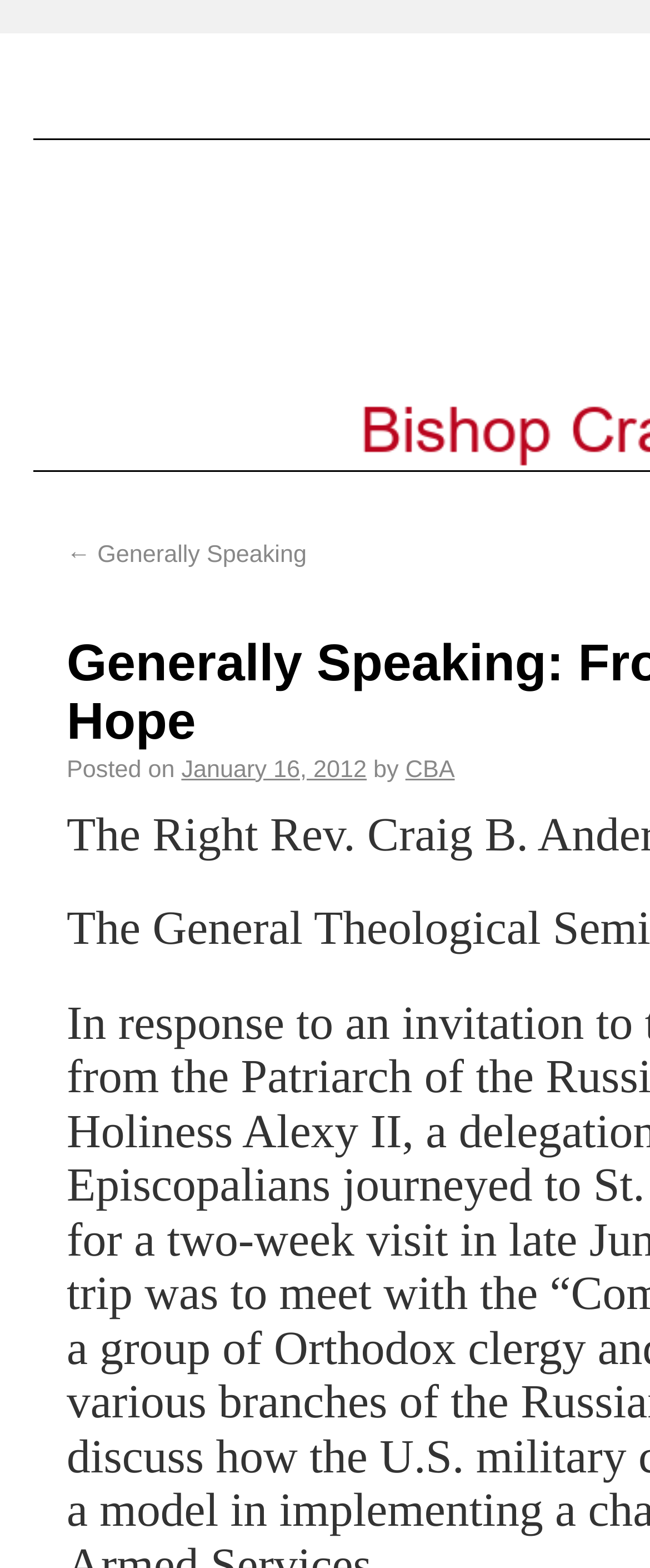Identify and provide the text content of the webpage's primary headline.

Generally Speaking: From Russia with Hope